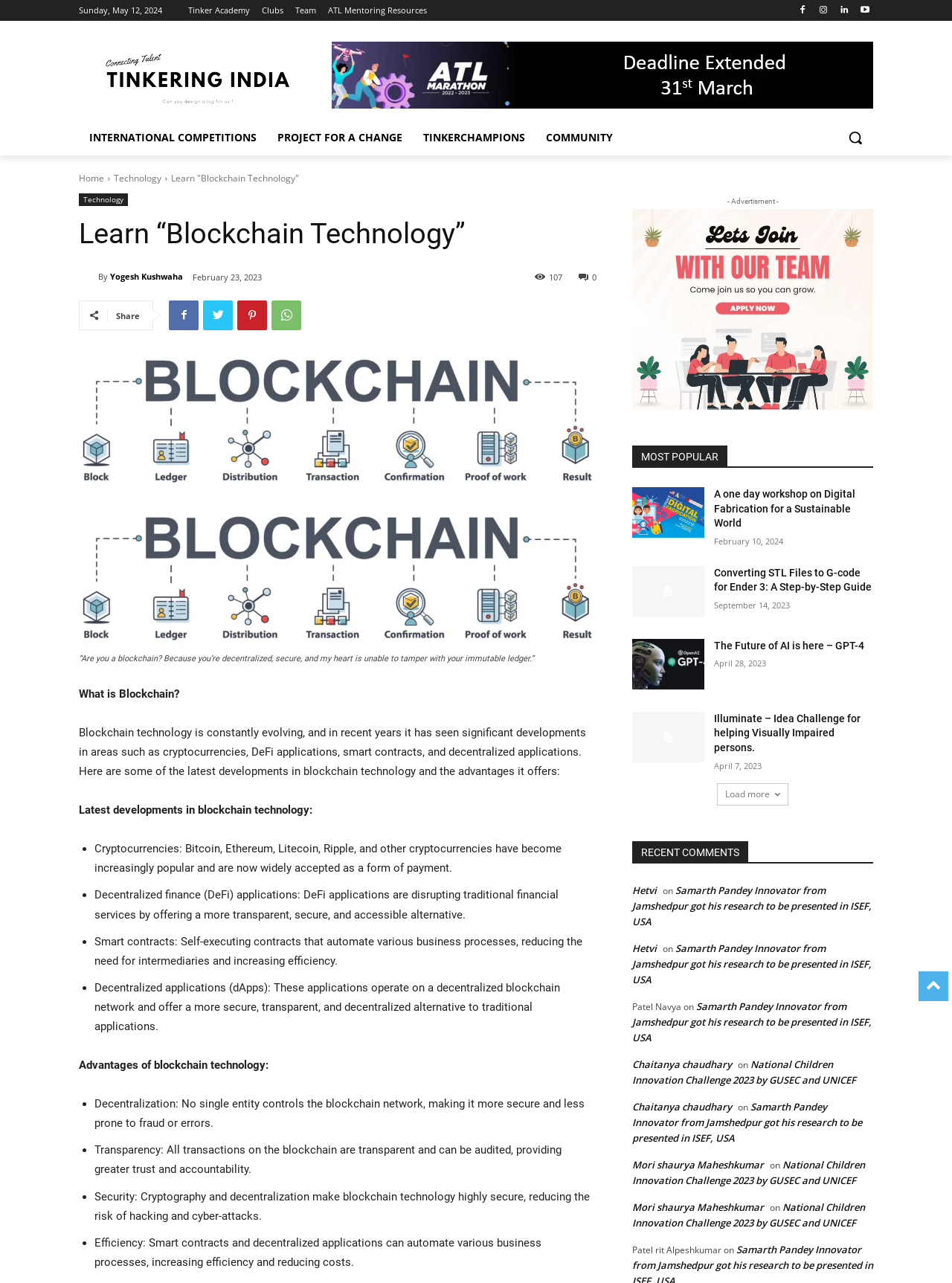Analyze the image and deliver a detailed answer to the question: What is the purpose of smart contracts?

Based on the webpage content, I can see that smart contracts are mentioned as one of the latest developments in blockchain technology. The webpage explains that smart contracts automate various business processes, reducing the need for intermediaries and increasing efficiency.